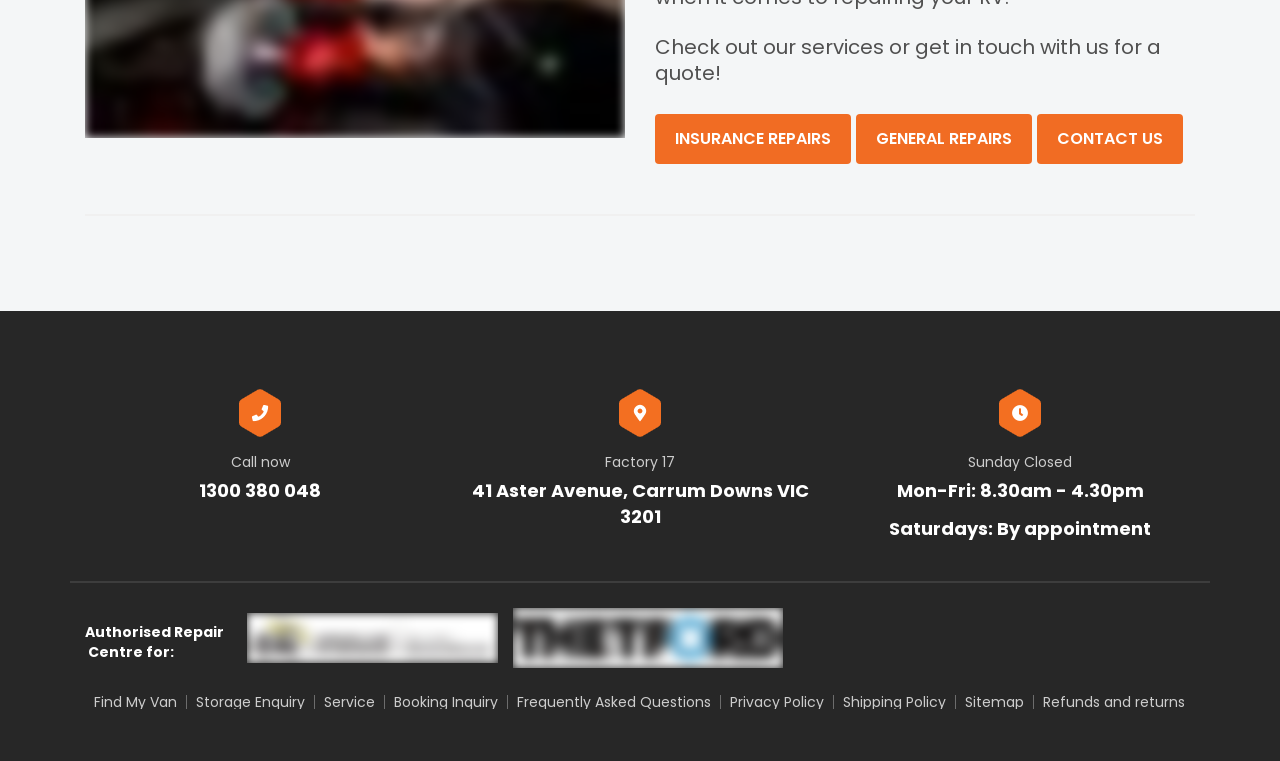Utilize the details in the image to thoroughly answer the following question: What is the phone number to call for inquiries?

The phone number to call for inquiries is 1300 380 048, which is displayed prominently on the webpage, along with a 'Call now' label, indicating that it is a primary contact method.